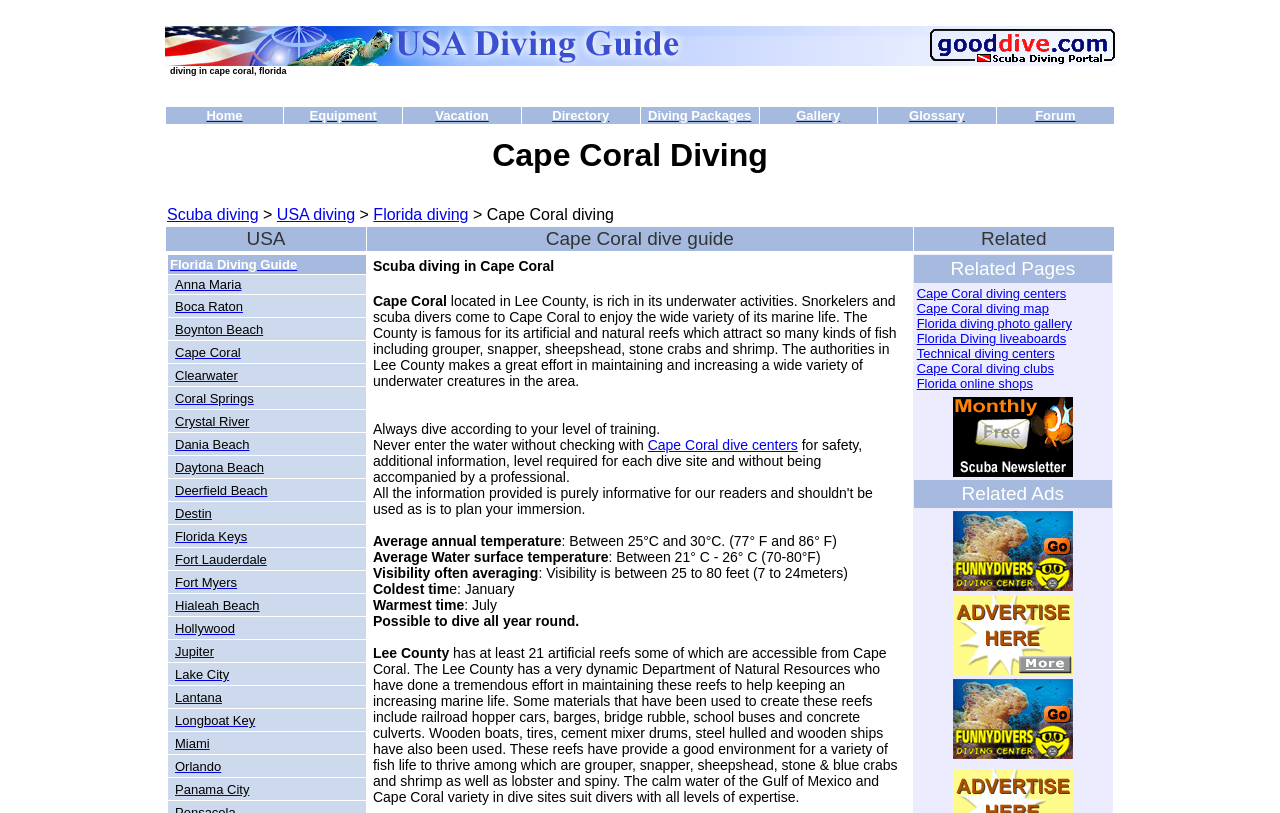What is the related diving guide mentioned on the webpage?
Based on the visual information, provide a detailed and comprehensive answer.

The webpage has a section 'Related' that mentions a related diving guide, which is the 'Florida Diving Guide', with a link to it.